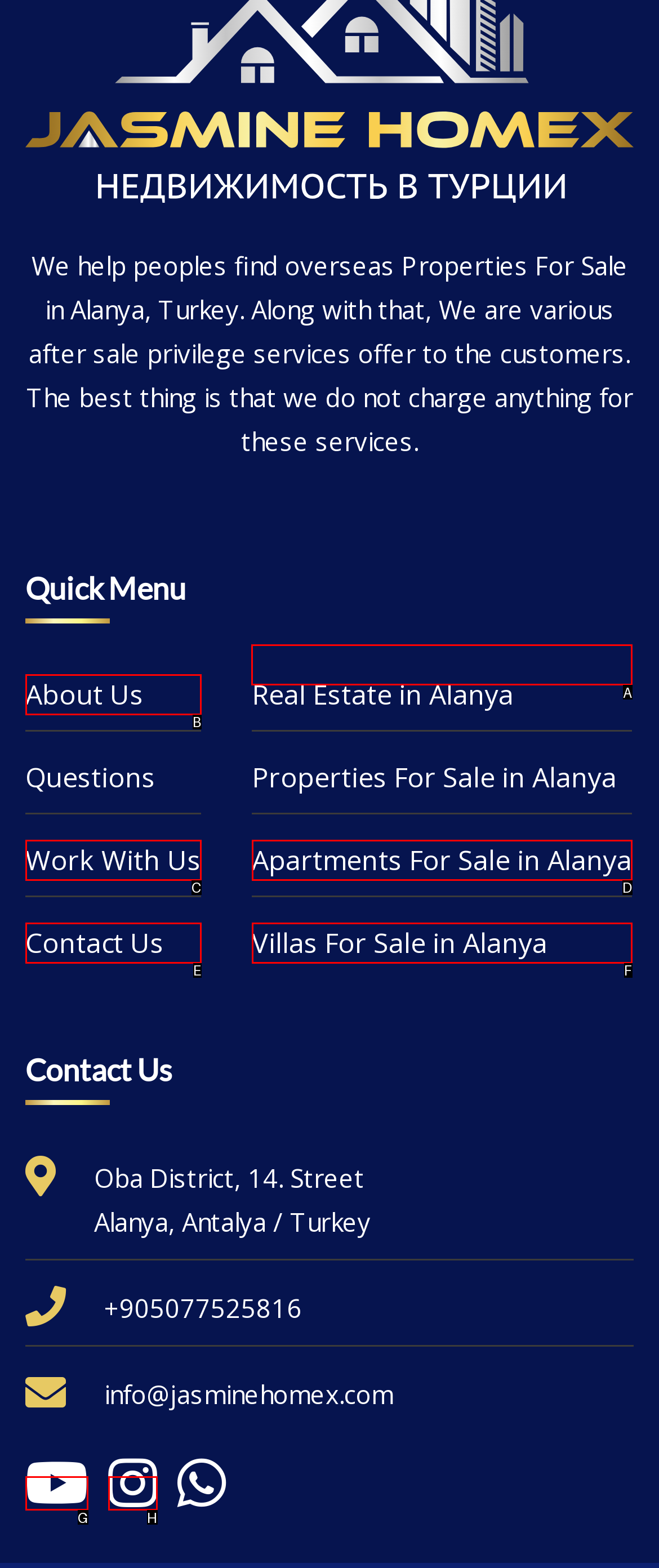Specify the letter of the UI element that should be clicked to achieve the following: Explore properties for sale in Alanya
Provide the corresponding letter from the choices given.

A